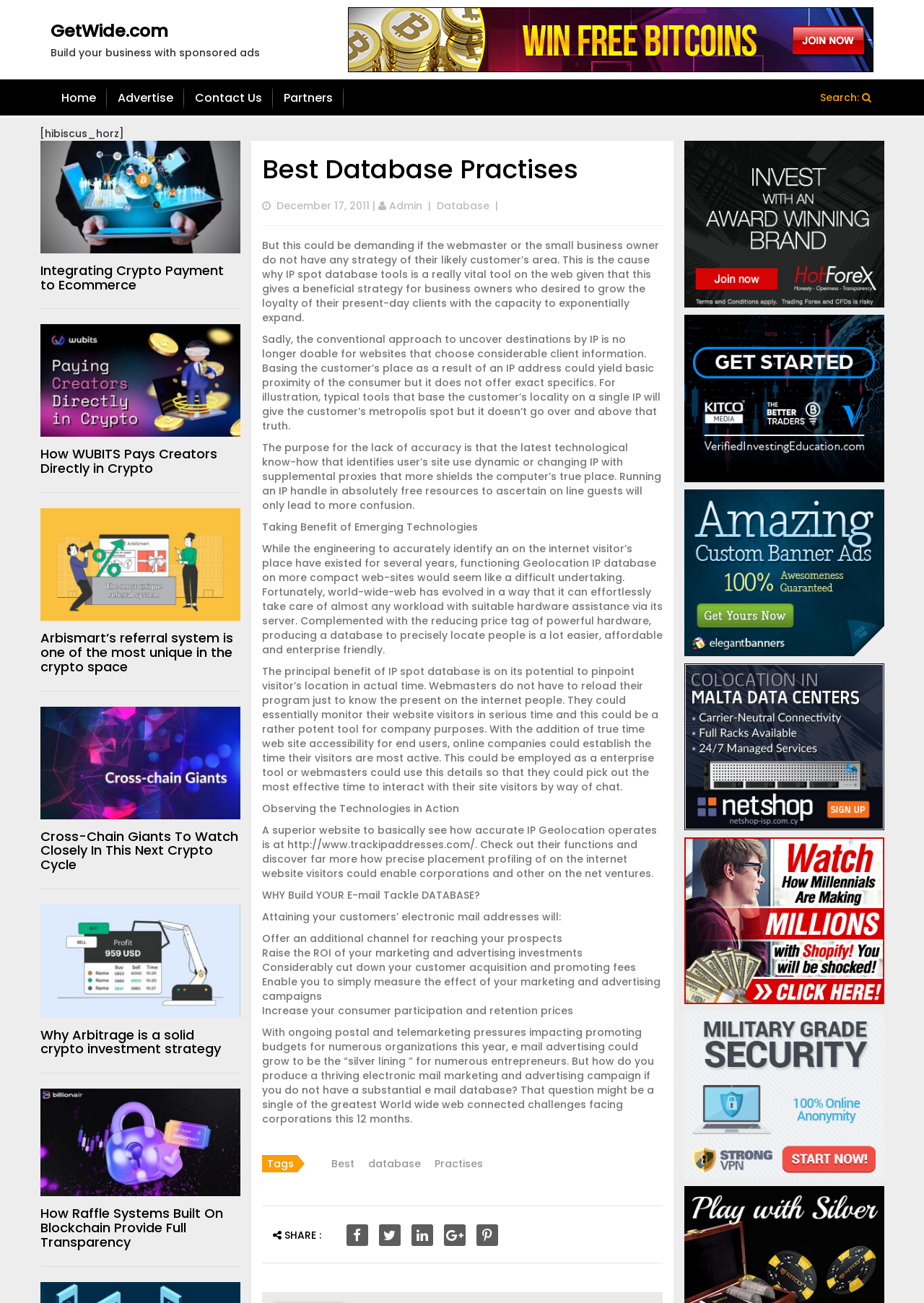What is the website's name?
From the details in the image, answer the question comprehensively.

The website's name is GetWide.com, which can be found at the top left corner of the webpage, inside a link element.